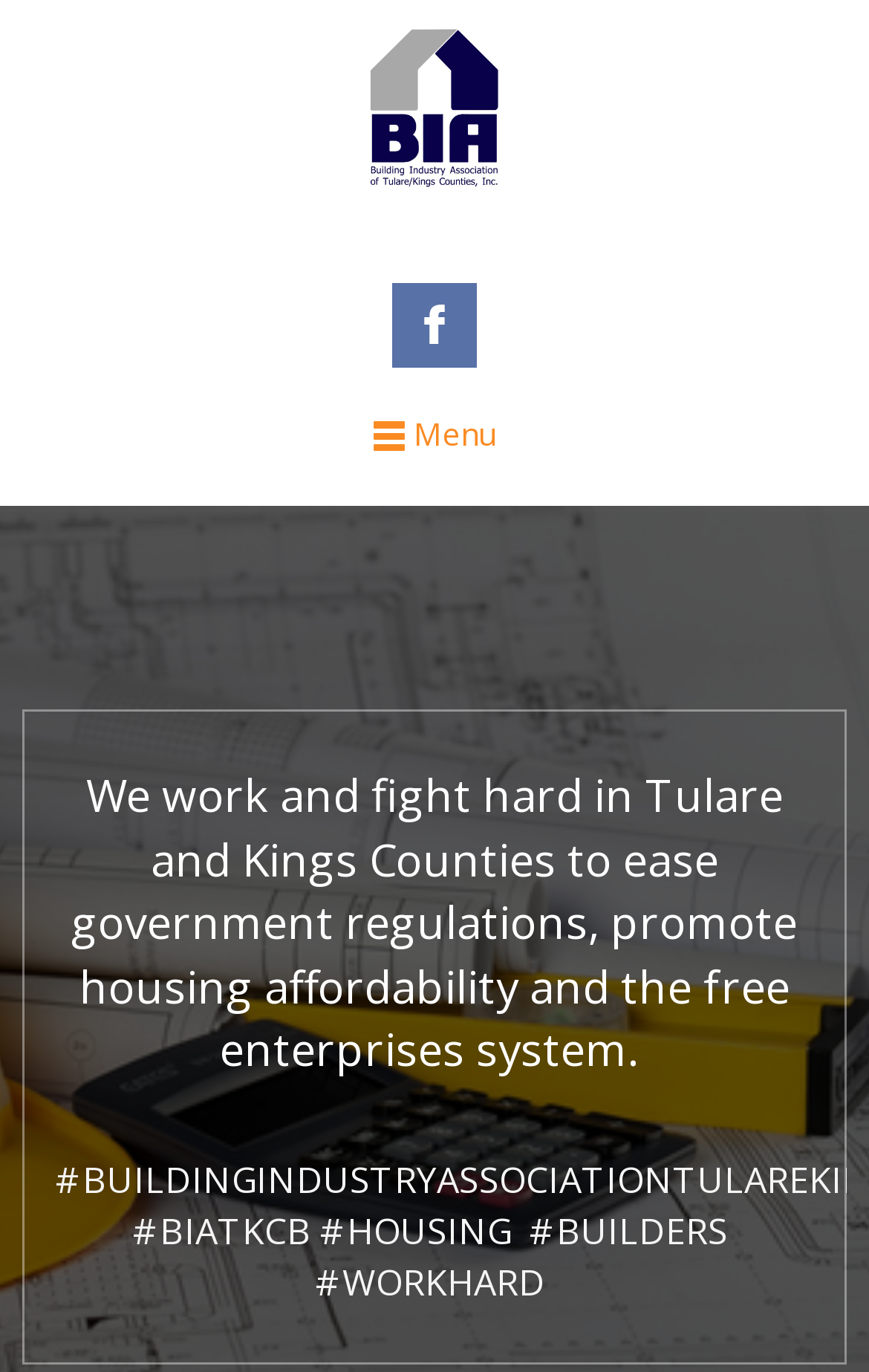Identify the bounding box coordinates for the UI element mentioned here: "parent_node: Menu". Provide the coordinates as four float values between 0 and 1, i.e., [left, top, right, bottom].

[0.418, 0.016, 0.582, 0.141]